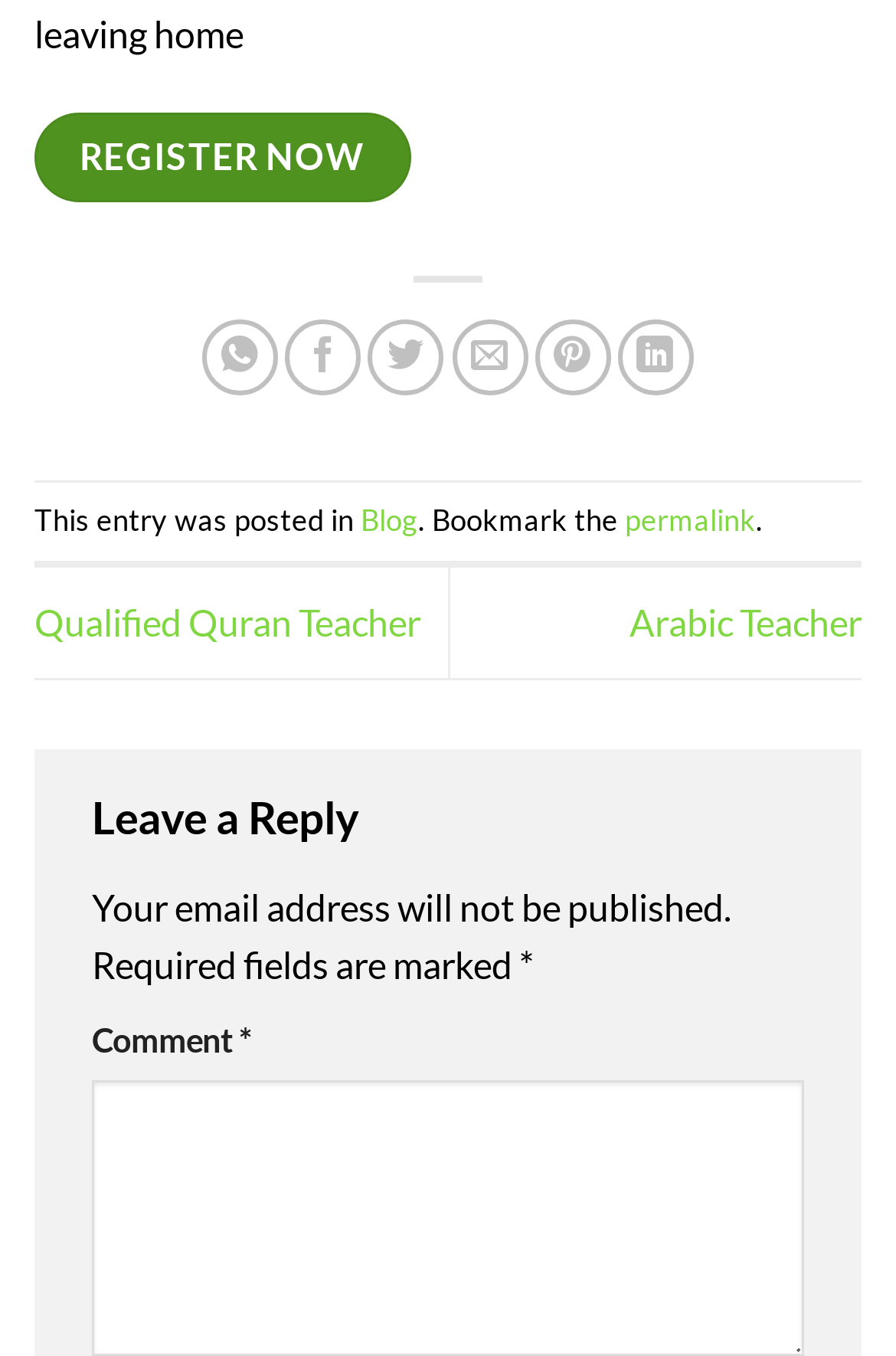Locate the bounding box coordinates of the element's region that should be clicked to carry out the following instruction: "Leave a reply". The coordinates need to be four float numbers between 0 and 1, i.e., [left, top, right, bottom].

[0.103, 0.578, 0.897, 0.63]